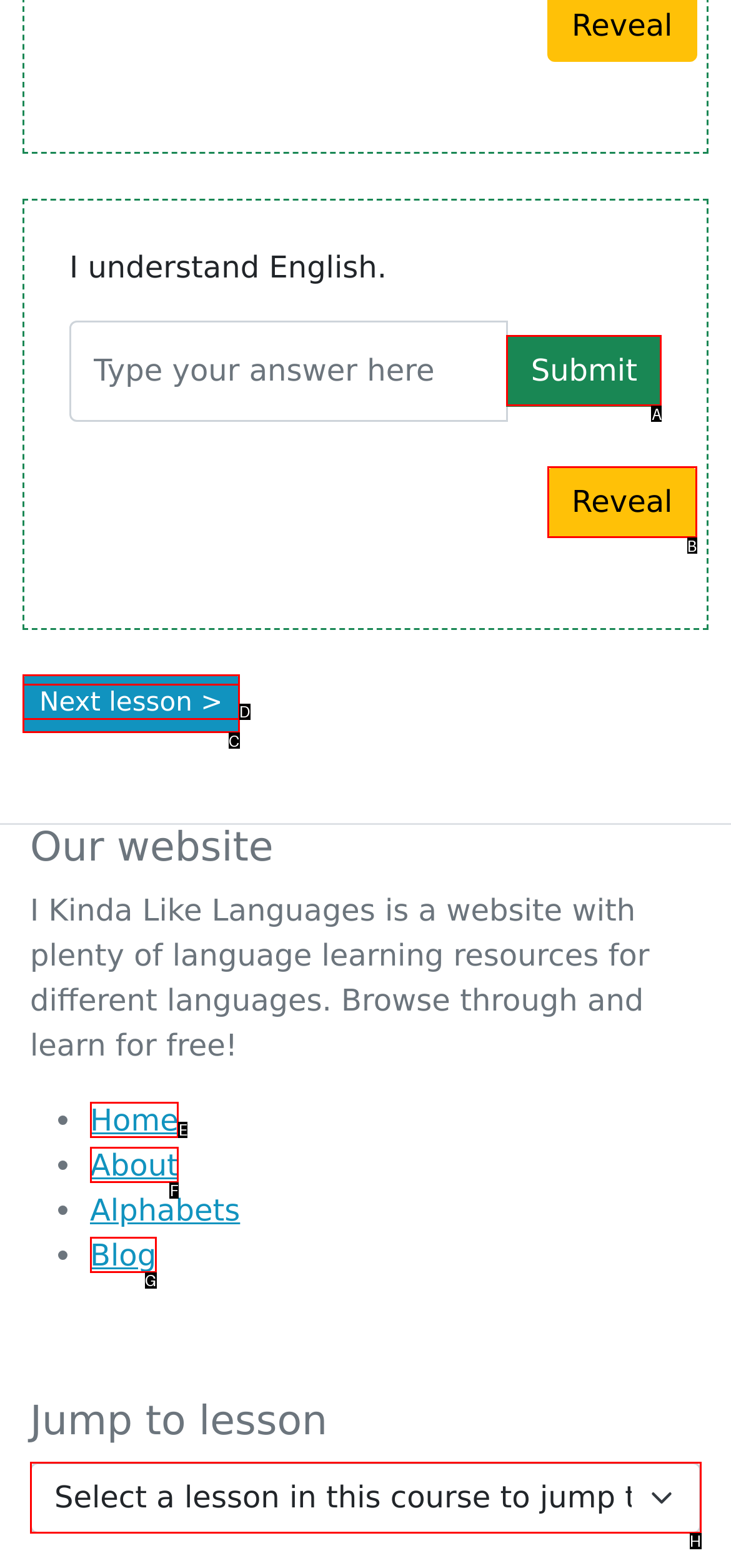Identify the letter of the UI element you should interact with to perform the task: View Testimonials
Reply with the appropriate letter of the option.

None